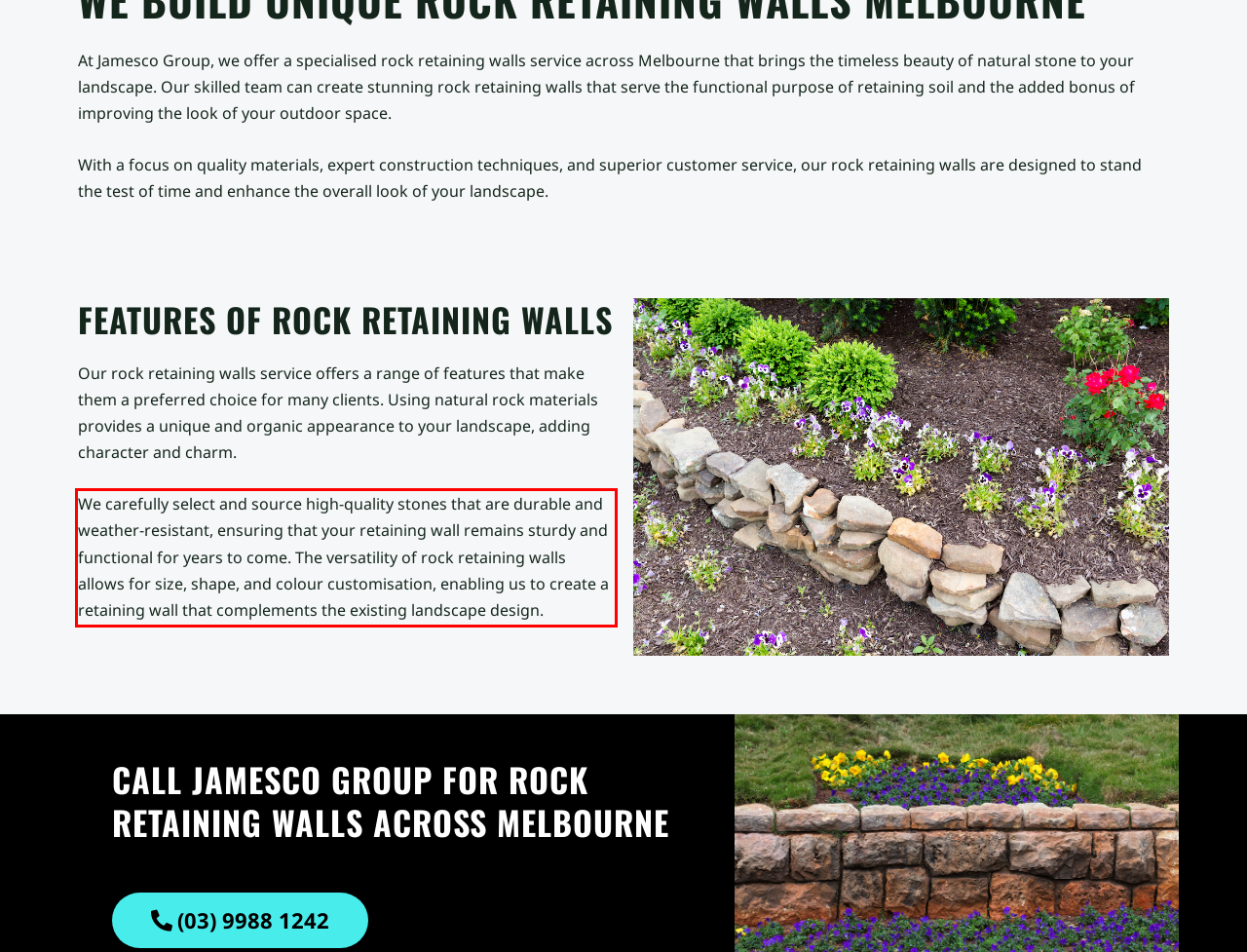Inspect the webpage screenshot that has a red bounding box and use OCR technology to read and display the text inside the red bounding box.

We carefully select and source high-quality stones that are durable and weather-resistant, ensuring that your retaining wall remains sturdy and functional for years to come. The versatility of rock retaining walls allows for size, shape, and colour customisation, enabling us to create a retaining wall that complements the existing landscape design.